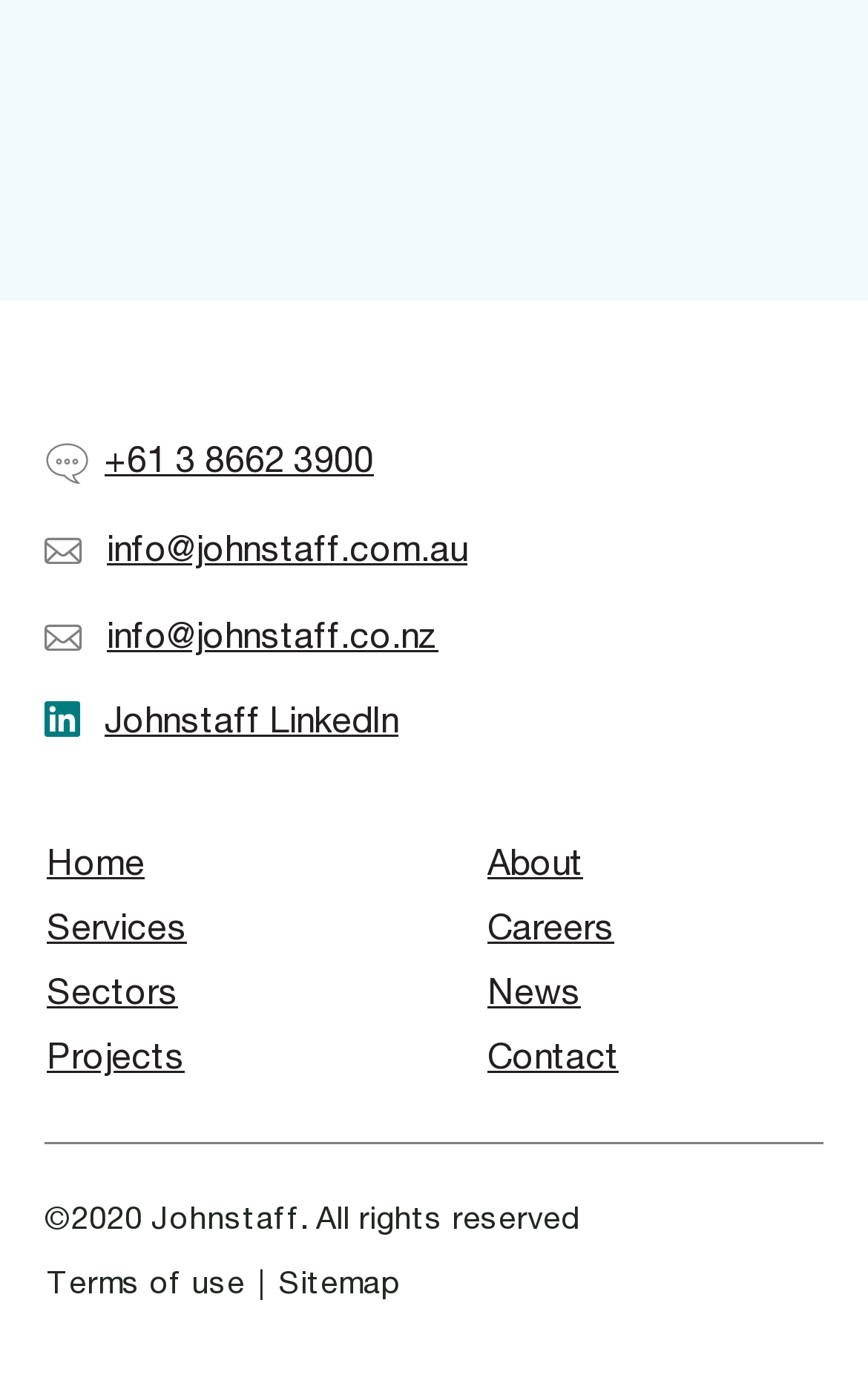Locate the bounding box coordinates of the clickable region necessary to complete the following instruction: "Read the Terms of use". Provide the coordinates in the format of four float numbers between 0 and 1, i.e., [left, top, right, bottom].

[0.051, 0.907, 0.285, 0.932]